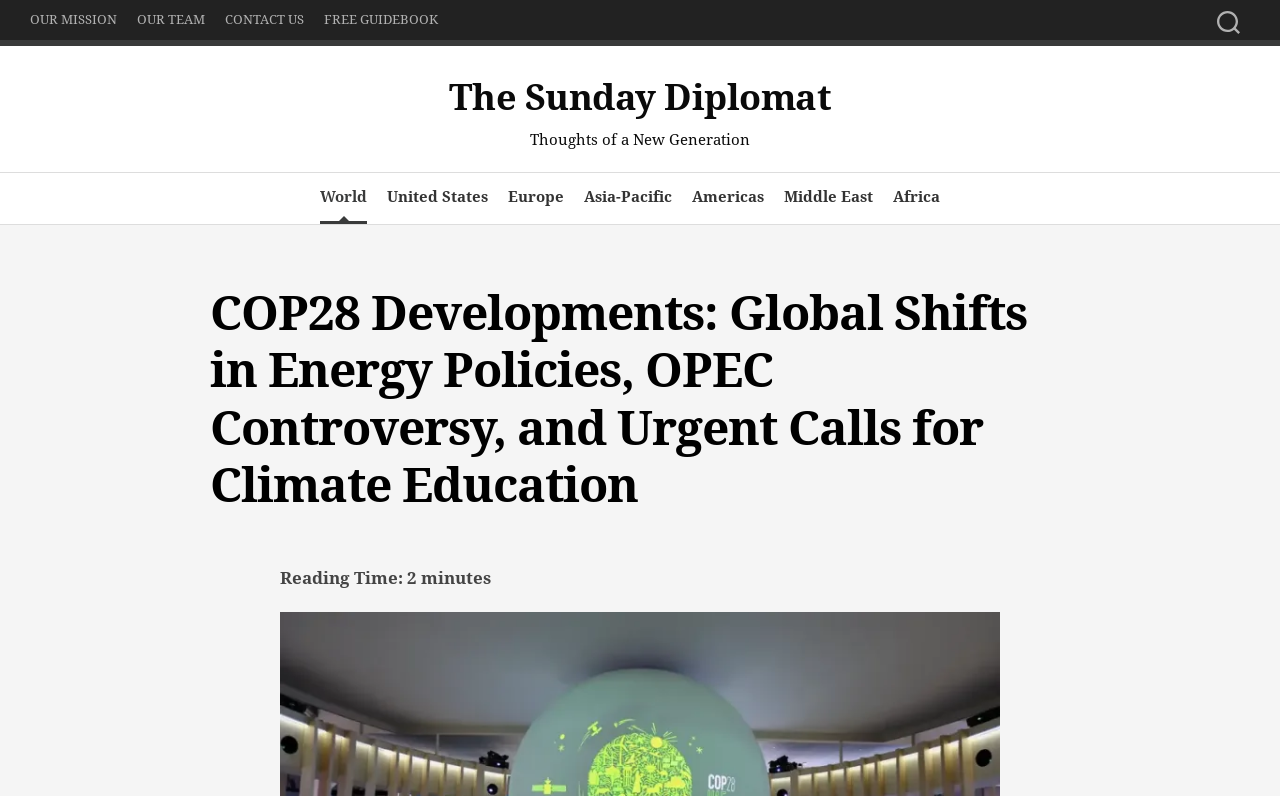What is the estimated reading time of the article?
Using the picture, provide a one-word or short phrase answer.

minutes